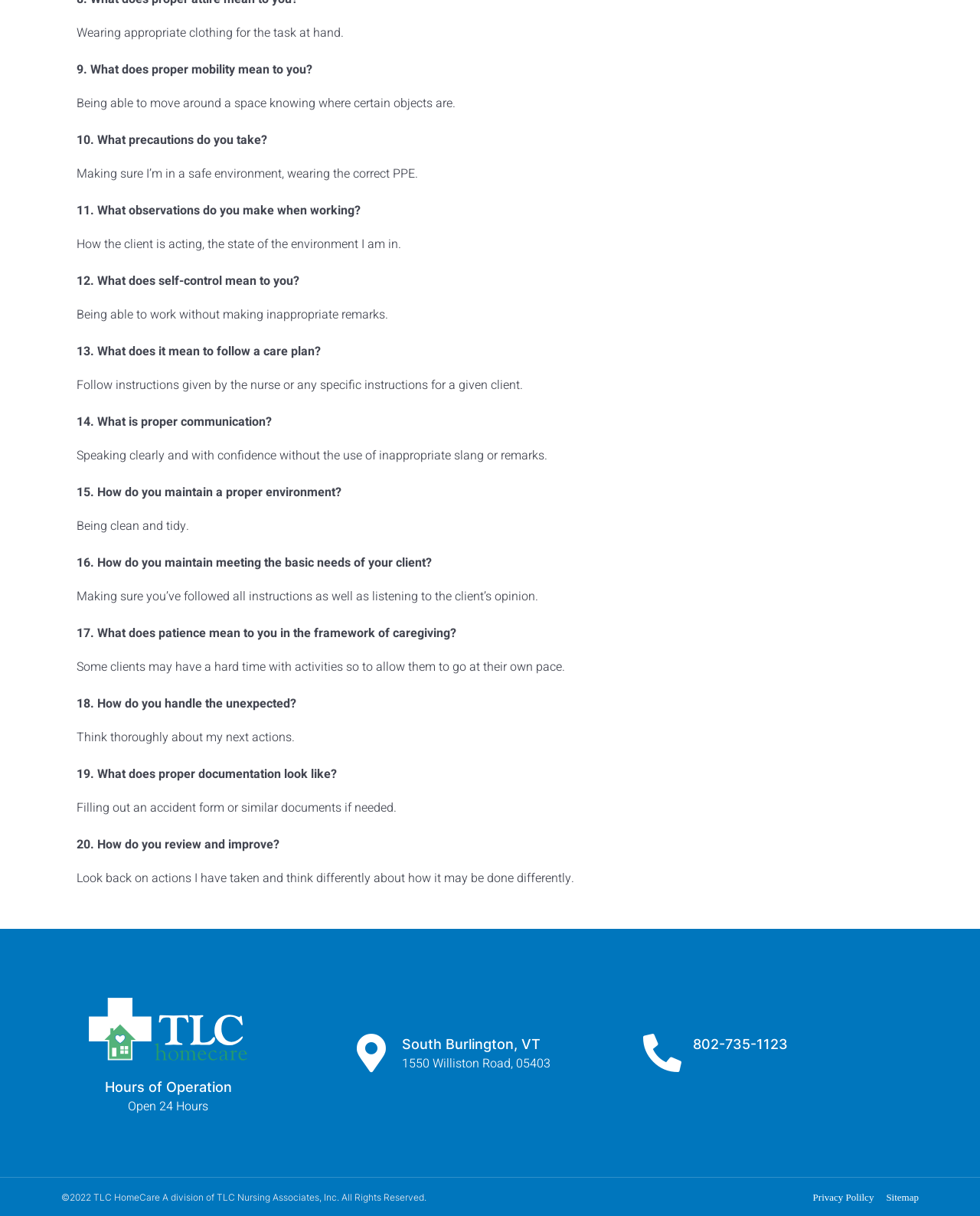Answer the question below using just one word or a short phrase: 
What are the hours of operation?

Open 24 Hours